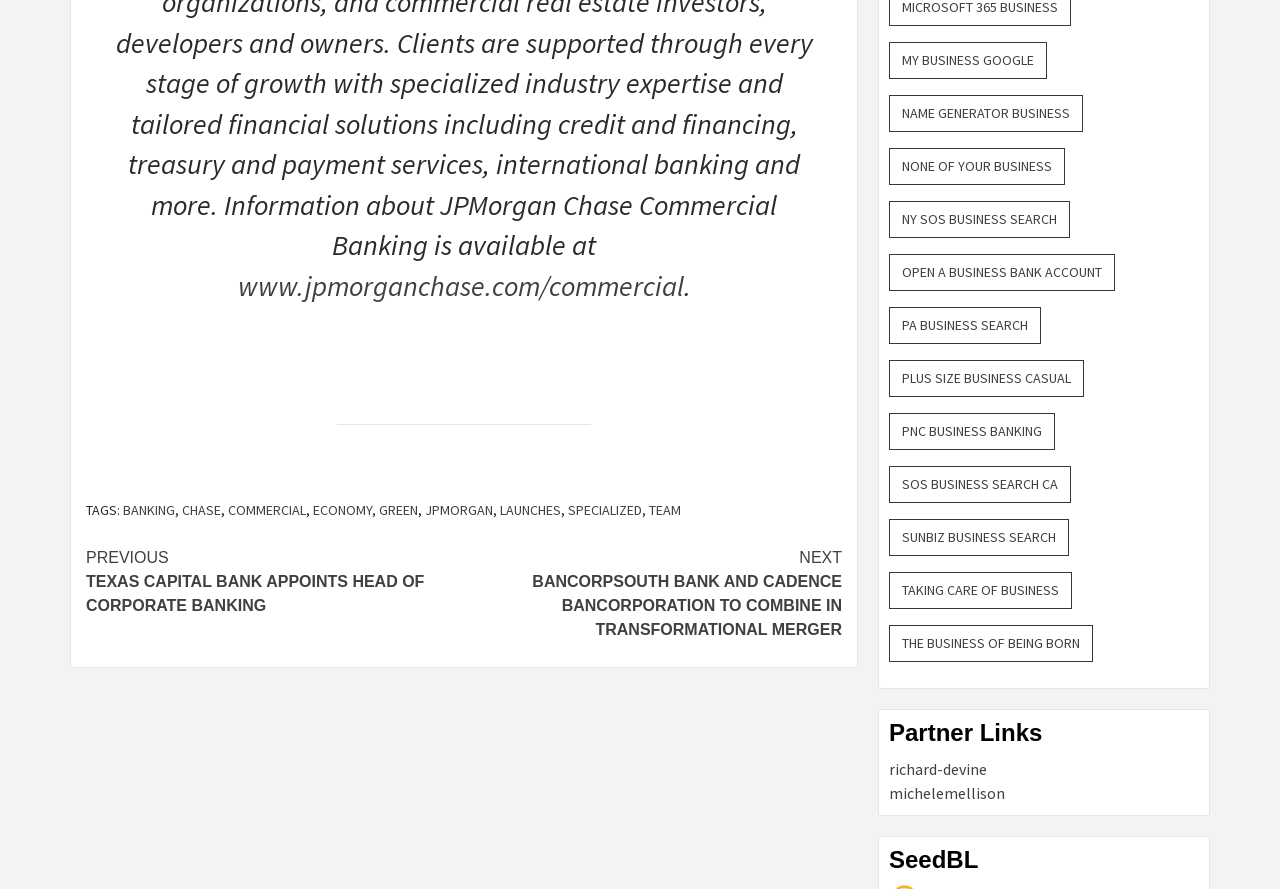Please reply with a single word or brief phrase to the question: 
What is the last partner link listed?

SeedBL